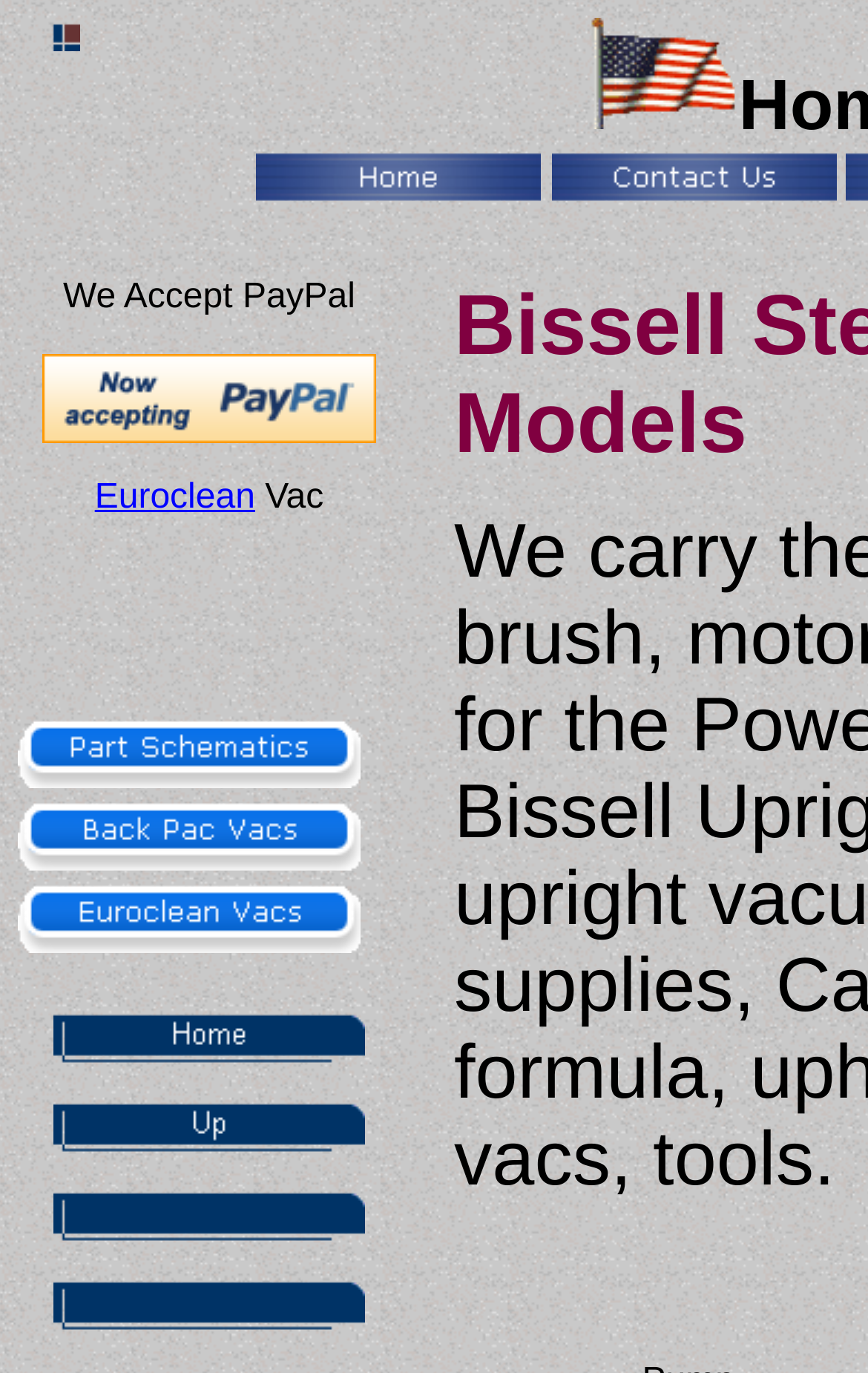Please indicate the bounding box coordinates for the clickable area to complete the following task: "learn about imprint". The coordinates should be specified as four float numbers between 0 and 1, i.e., [left, top, right, bottom].

None